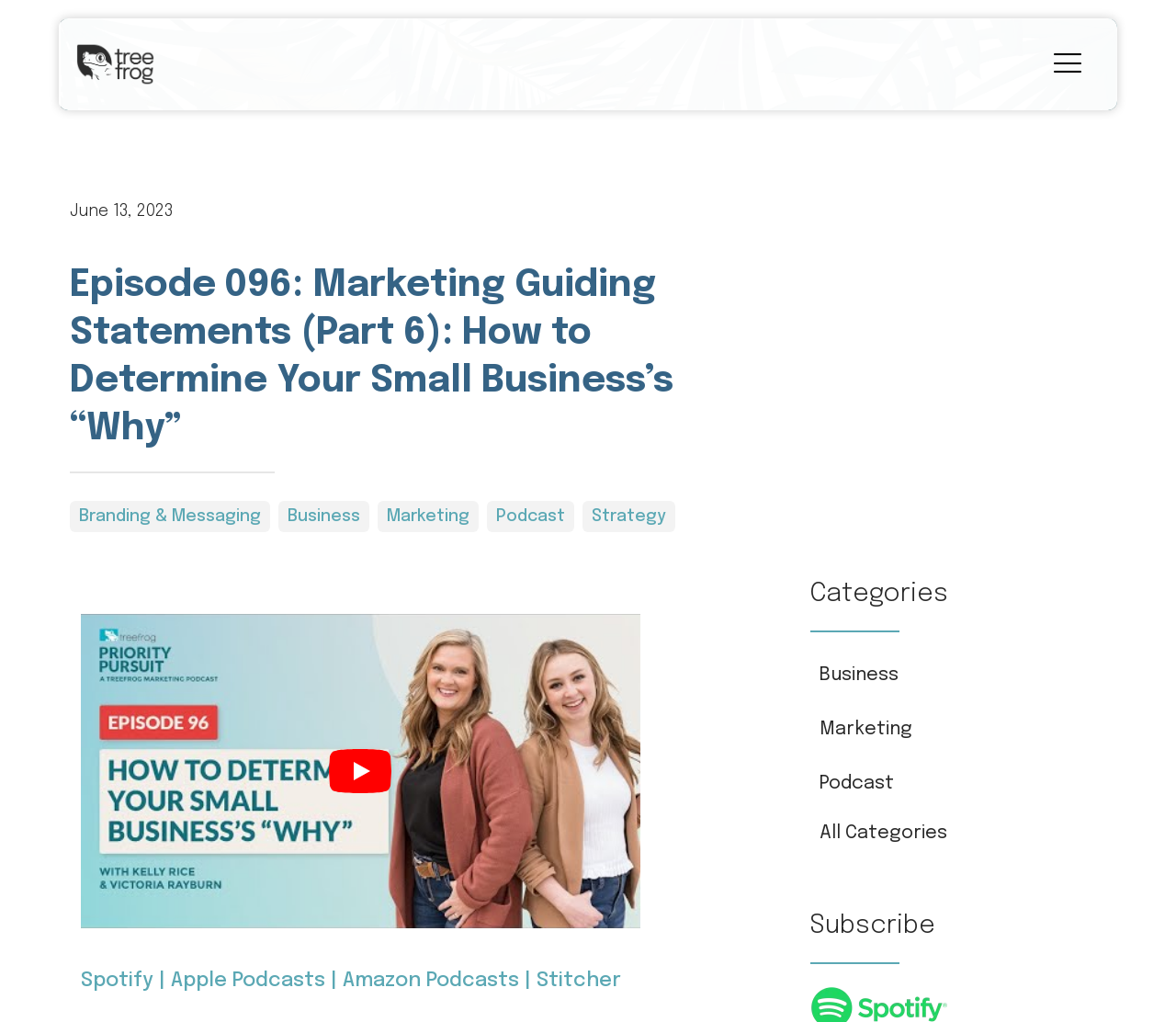Answer this question using a single word or a brief phrase:
What is the logo at the top left corner?

Treefrog logo